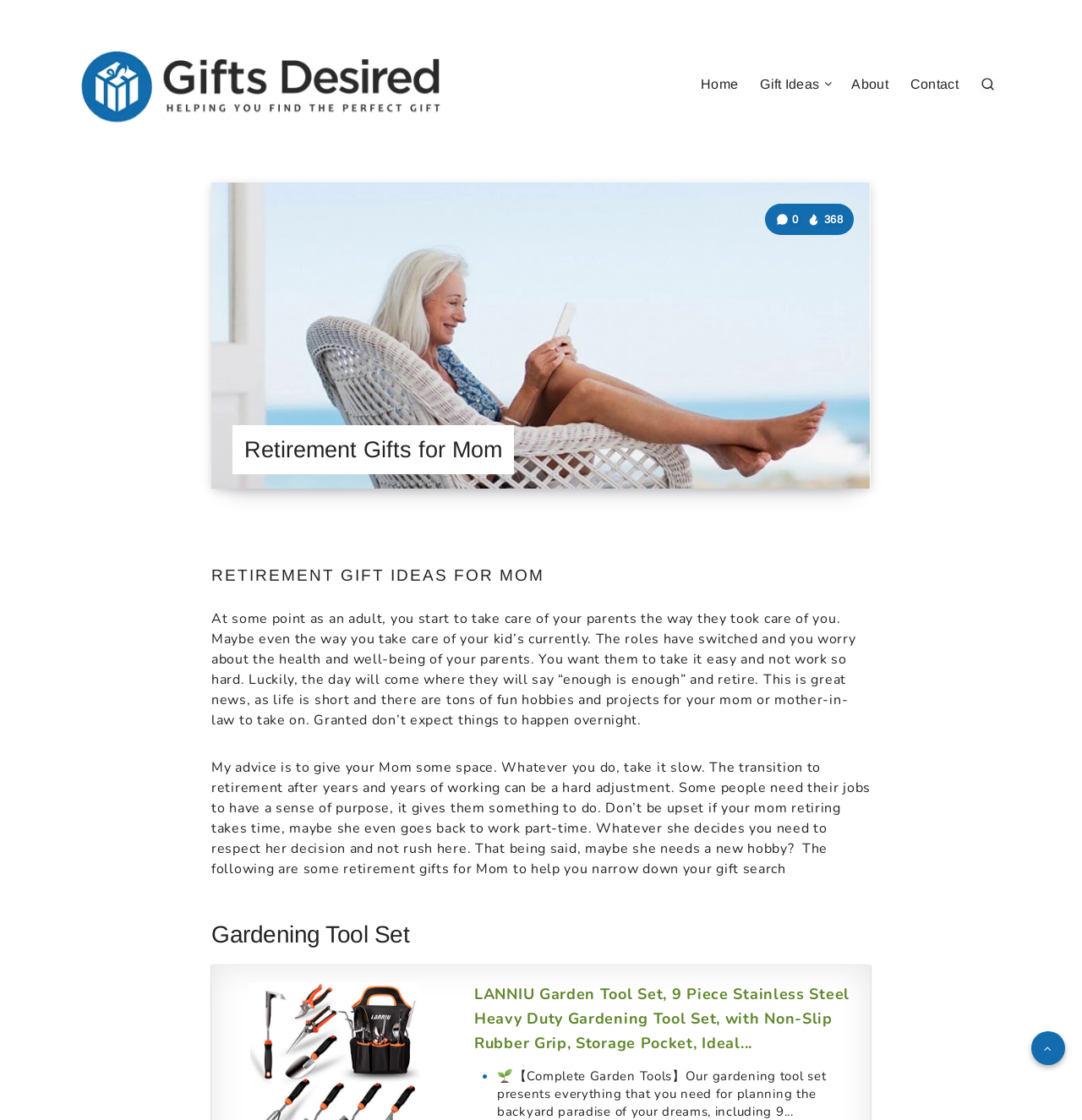What is the purpose of the link 'LANNIU Garden Tool Set,...'?
Can you offer a detailed and complete answer to this question?

Based on the context of the webpage, the link 'LANNIU Garden Tool Set,...' is likely providing a gift option for mothers who are retiring, as it is mentioned under the heading 'Gardening Tool Set' and is a link to a specific product.